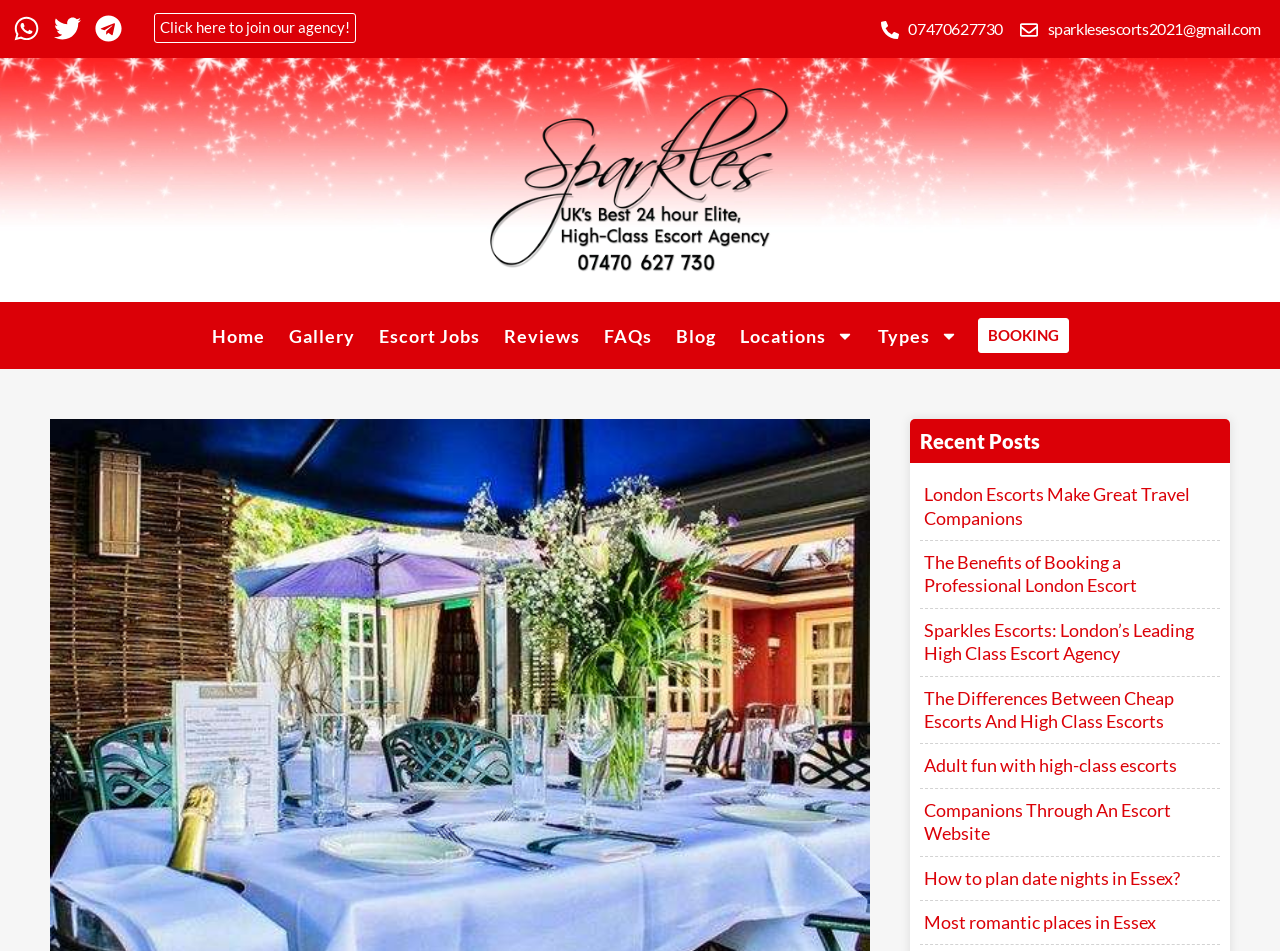Identify the bounding box coordinates of the specific part of the webpage to click to complete this instruction: "Check out the Locations".

[0.578, 0.343, 0.667, 0.364]